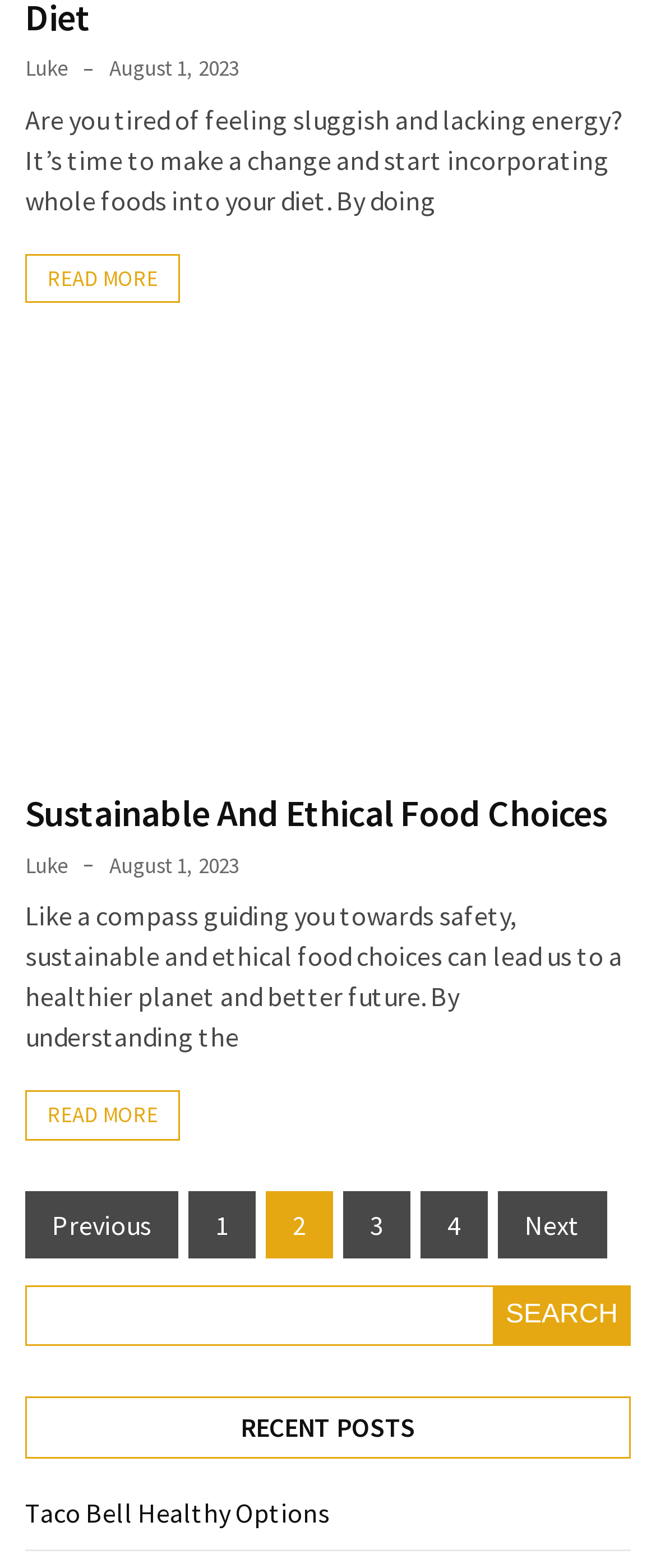Please find the bounding box coordinates of the element that you should click to achieve the following instruction: "View 'Popular Topics'". The coordinates should be presented as four float numbers between 0 and 1: [left, top, right, bottom].

None